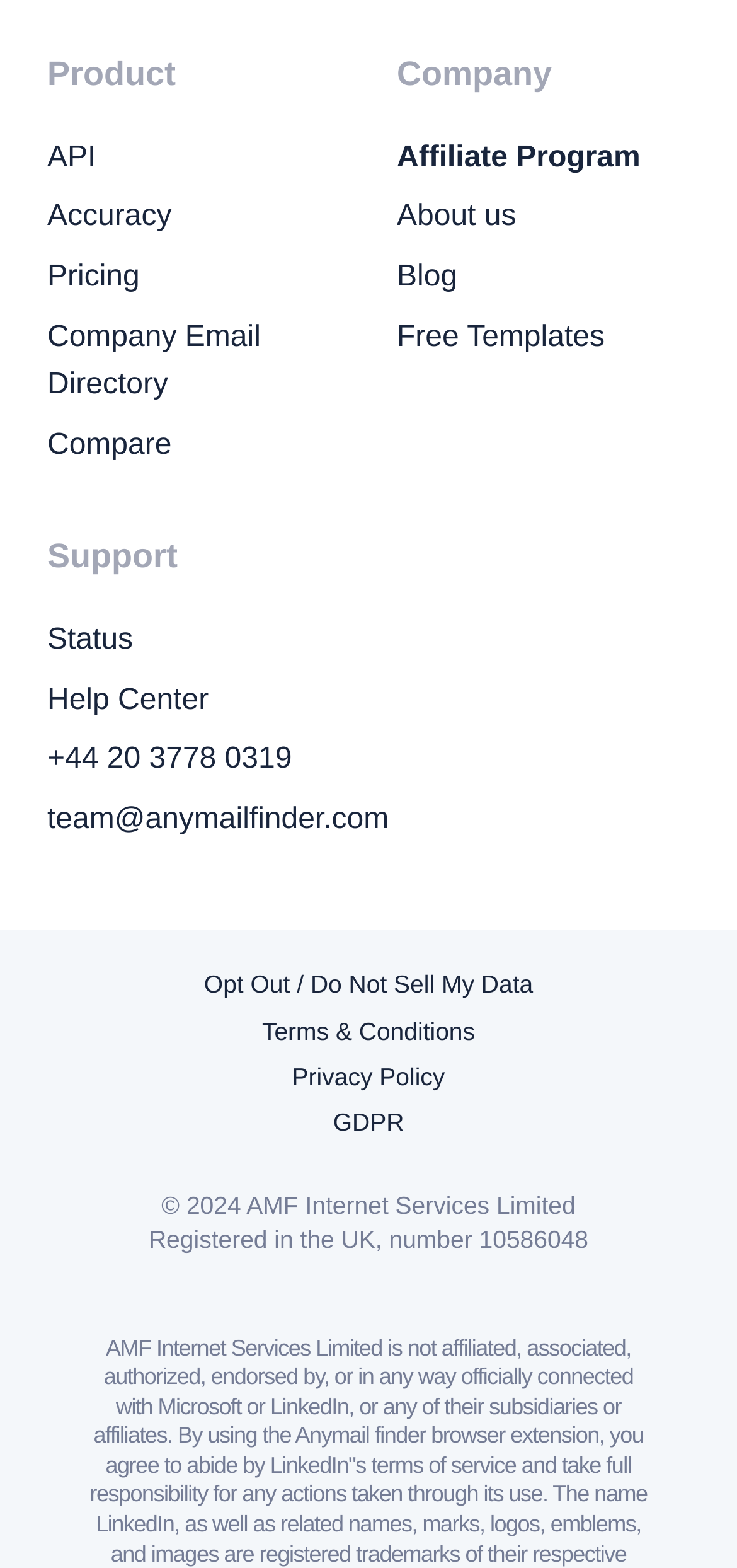Can you pinpoint the bounding box coordinates for the clickable element required for this instruction: "Click on API"? The coordinates should be four float numbers between 0 and 1, i.e., [left, top, right, bottom].

[0.064, 0.085, 0.462, 0.116]